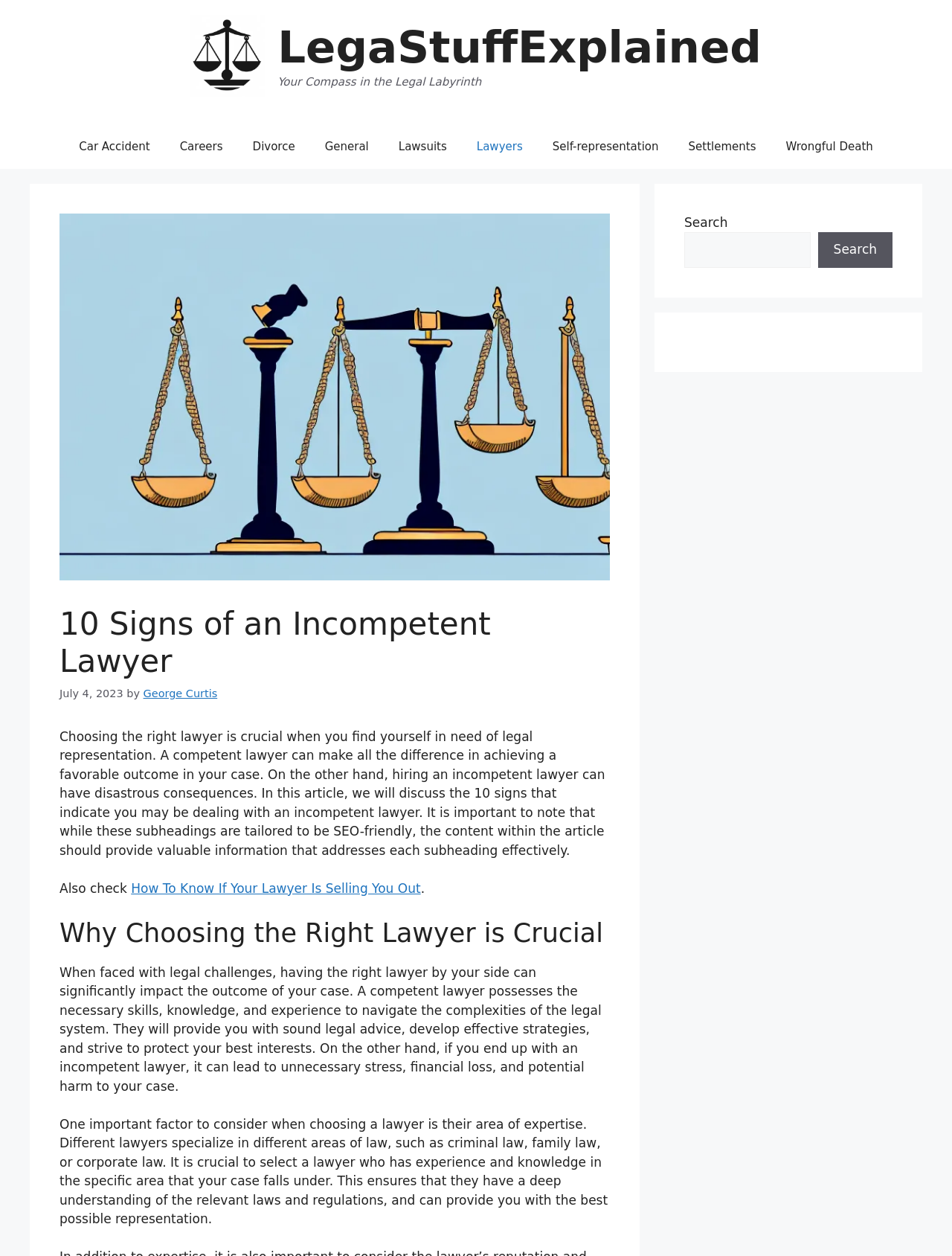What is the name of the website?
We need a detailed and exhaustive answer to the question. Please elaborate.

The name of the website can be found in the banner section at the top of the webpage, which contains a link with the text 'LegaStuffExplained'.